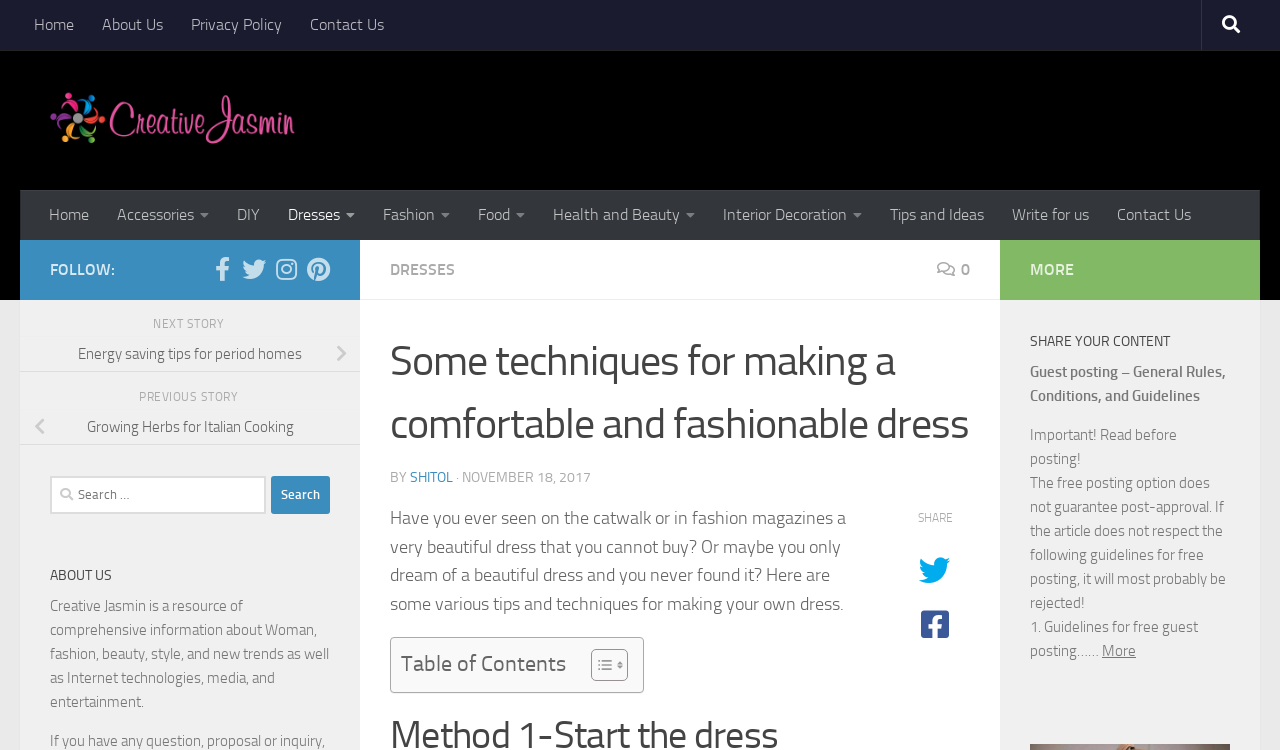Identify the bounding box coordinates of the area that should be clicked in order to complete the given instruction: "Search for a dress". The bounding box coordinates should be four float numbers between 0 and 1, i.e., [left, top, right, bottom].

[0.039, 0.635, 0.258, 0.685]